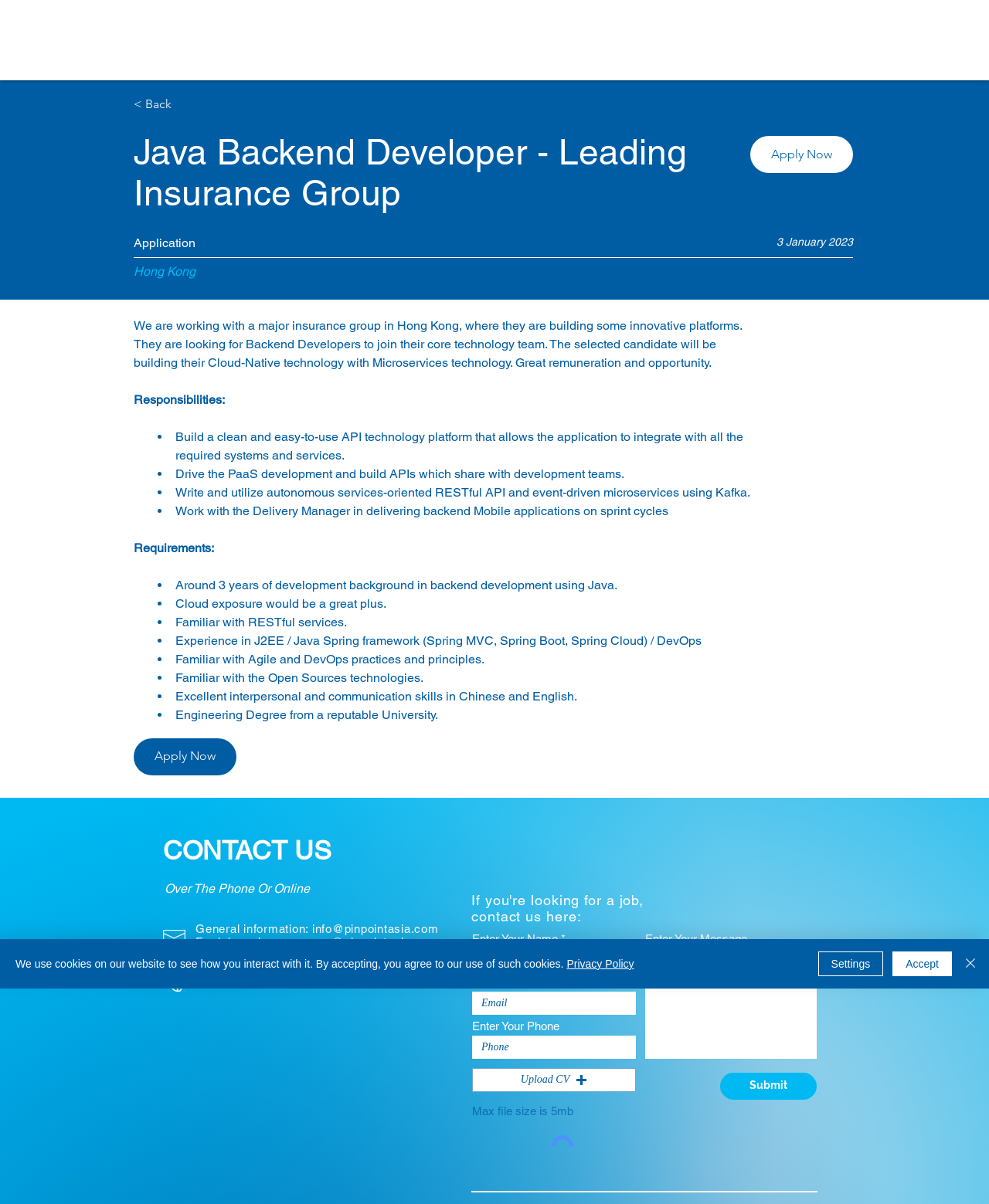What is the company name of the job posting?
Based on the image, answer the question with as much detail as possible.

I found the company name by looking at the top-left corner of the webpage, where it says 'Java Backend Developer - Leading Insurance Group | Pinpoint Asia'. The company name is 'Pinpoint Asia'.